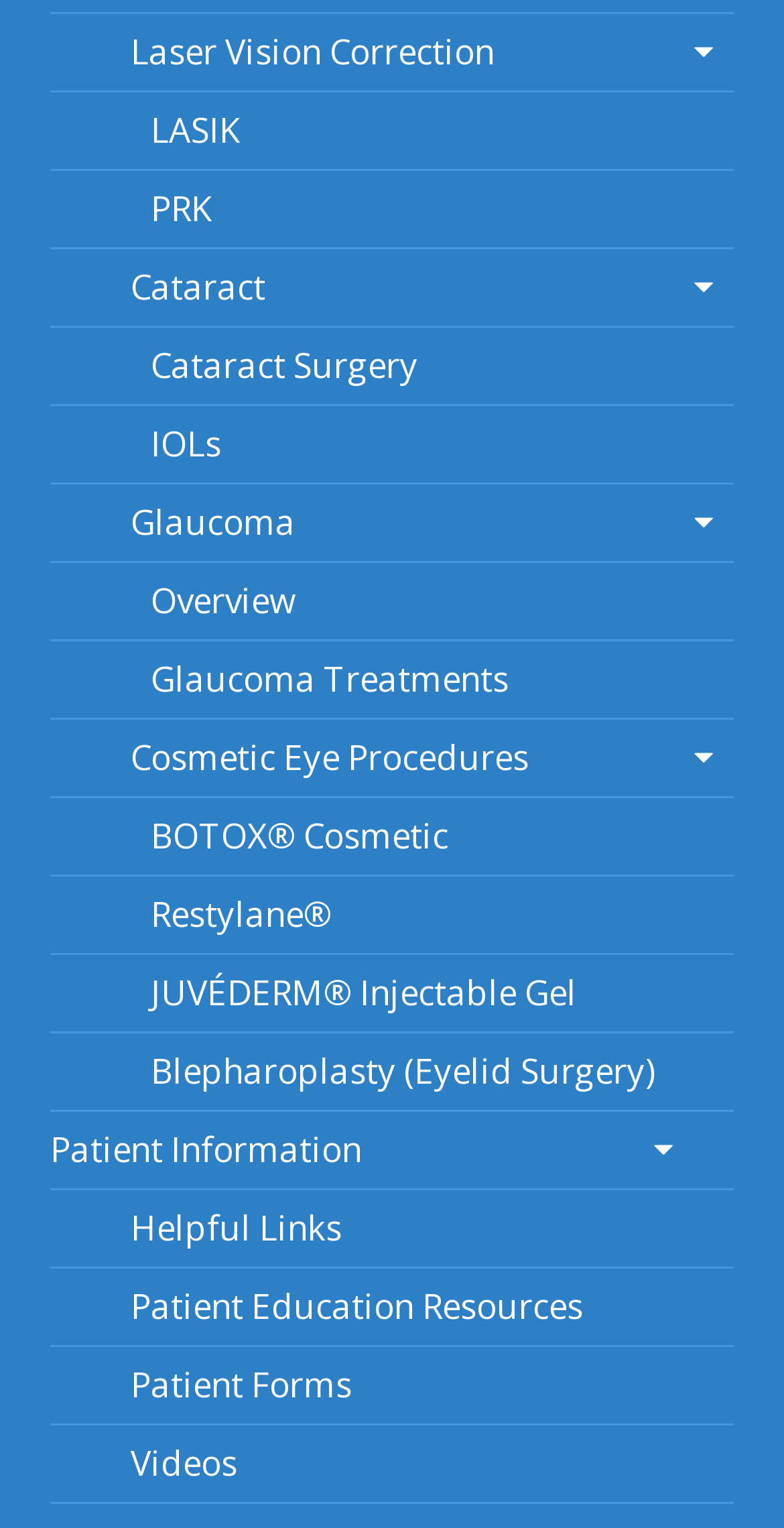Locate the bounding box coordinates of the area you need to click to fulfill this instruction: 'Learn about Laser Vision Correction'. The coordinates must be in the form of four float numbers ranging from 0 to 1: [left, top, right, bottom].

[0.064, 0.009, 0.936, 0.061]